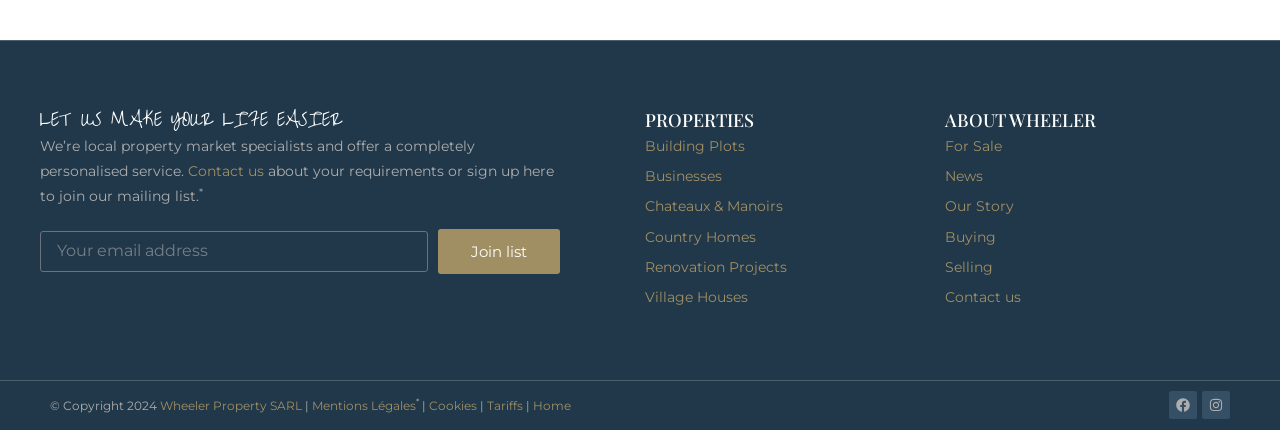What is the company's name?
Based on the image, give a one-word or short phrase answer.

Wheeler Property SARL